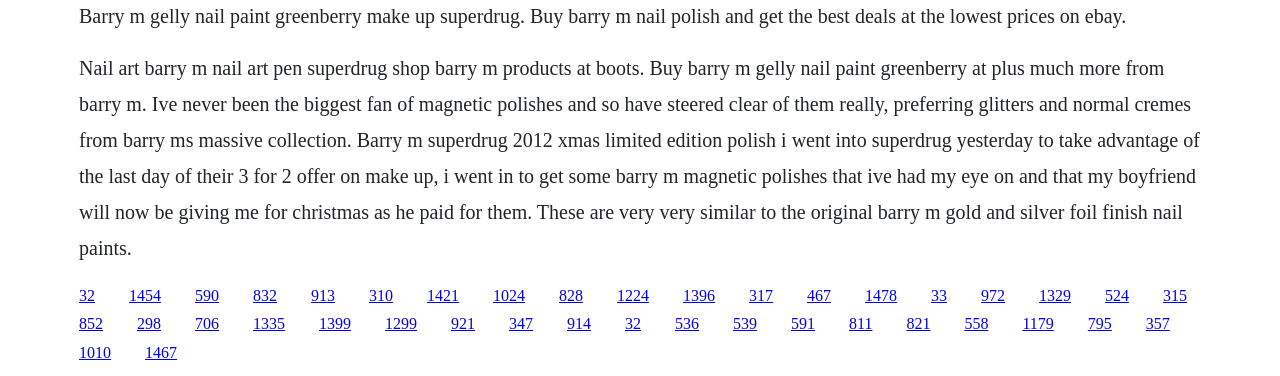Please find the bounding box coordinates in the format (top-left x, top-left y, bottom-right x, bottom-right y) for the given element description. Ensure the coordinates are floating point numbers between 0 and 1. Description: 1179

[0.799, 0.839, 0.823, 0.884]